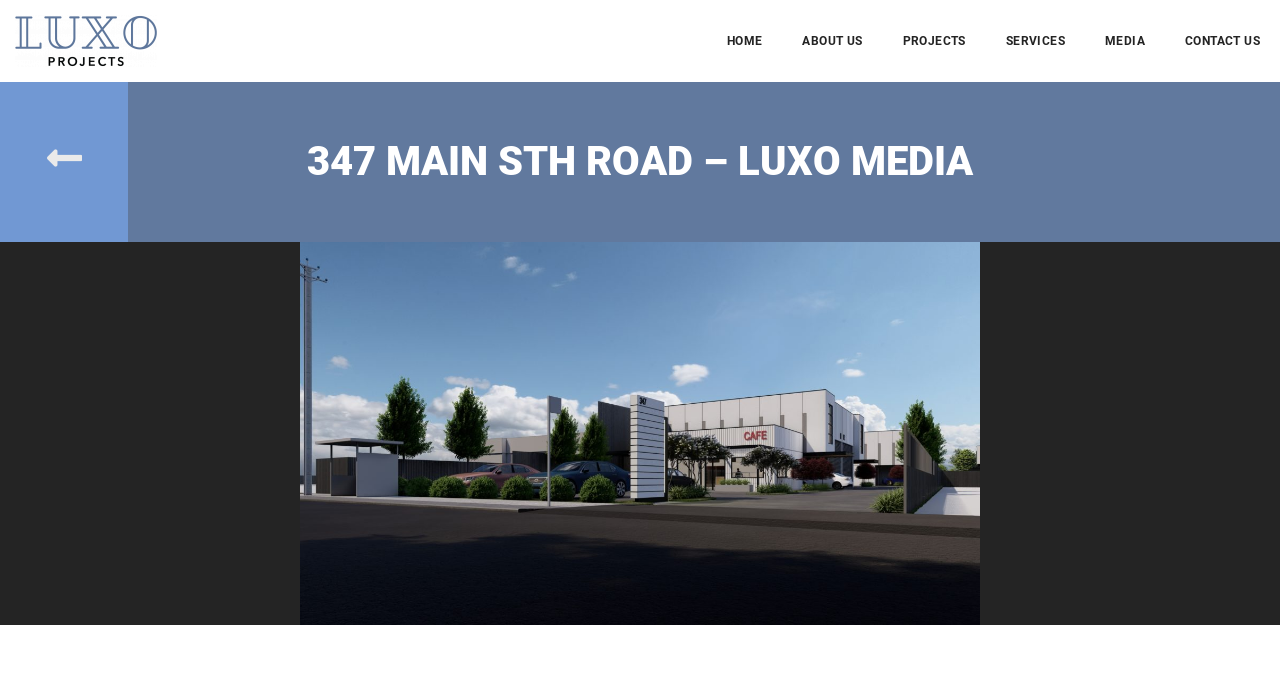Answer succinctly with a single word or phrase:
How many elements are there in the top navigation bar?

7